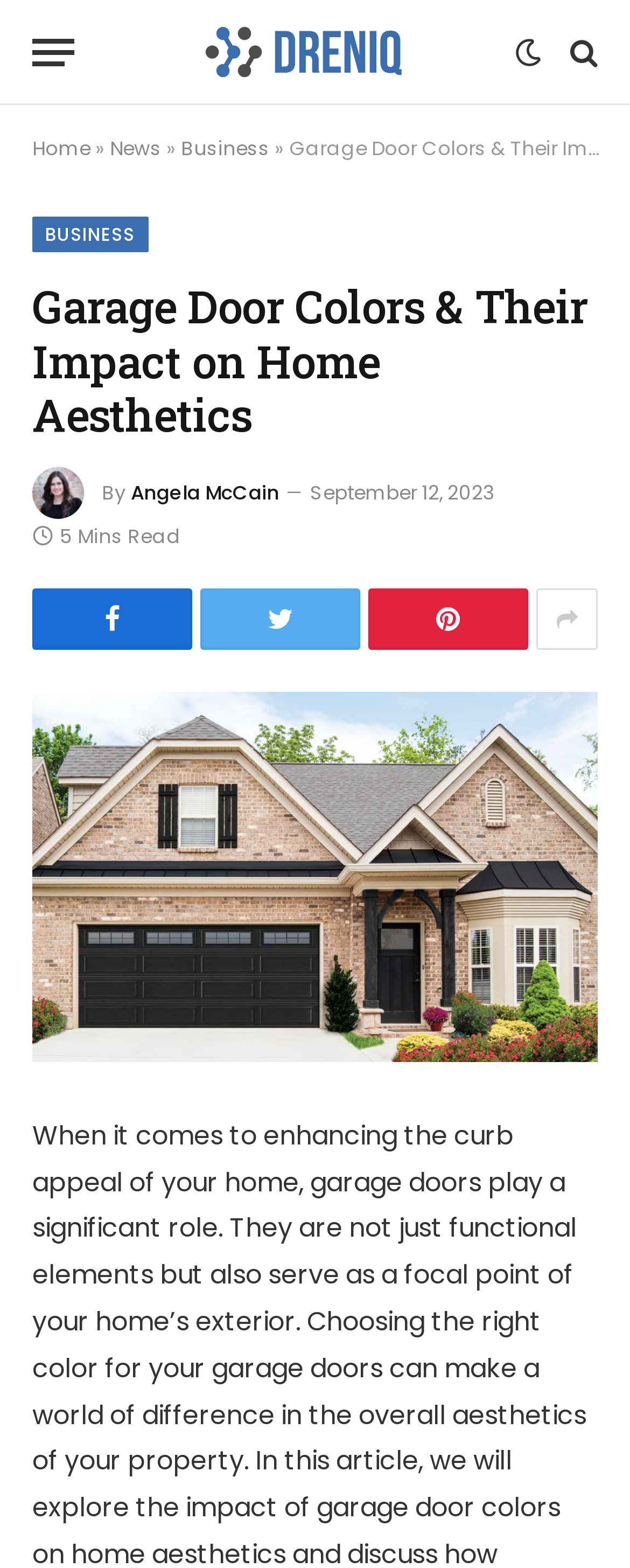Please find the bounding box coordinates of the element that needs to be clicked to perform the following instruction: "Go to the home page". The bounding box coordinates should be four float numbers between 0 and 1, represented as [left, top, right, bottom].

[0.051, 0.086, 0.144, 0.103]